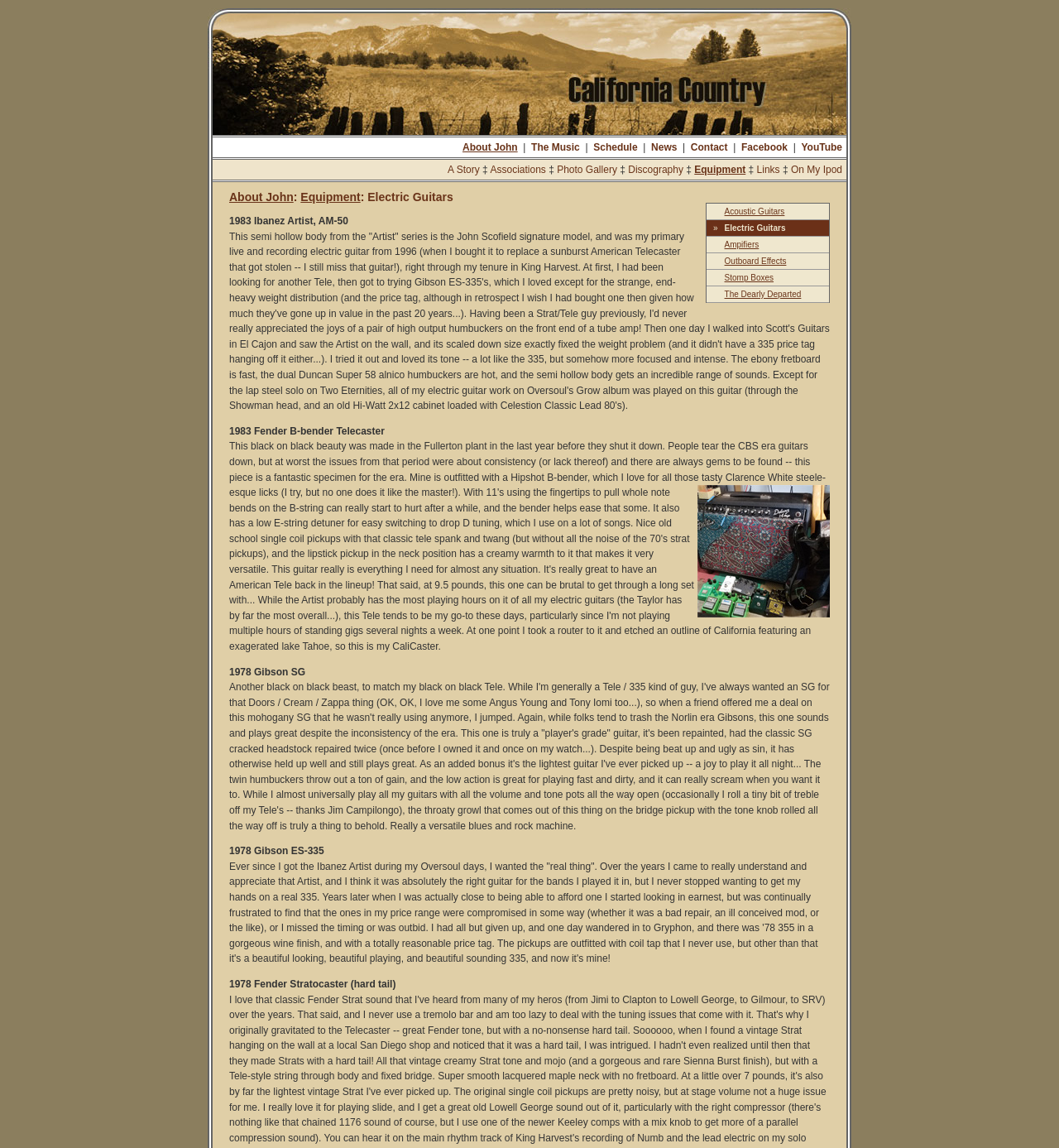Locate the headline of the webpage and generate its content.

About John: Equipment: Electric Guitars